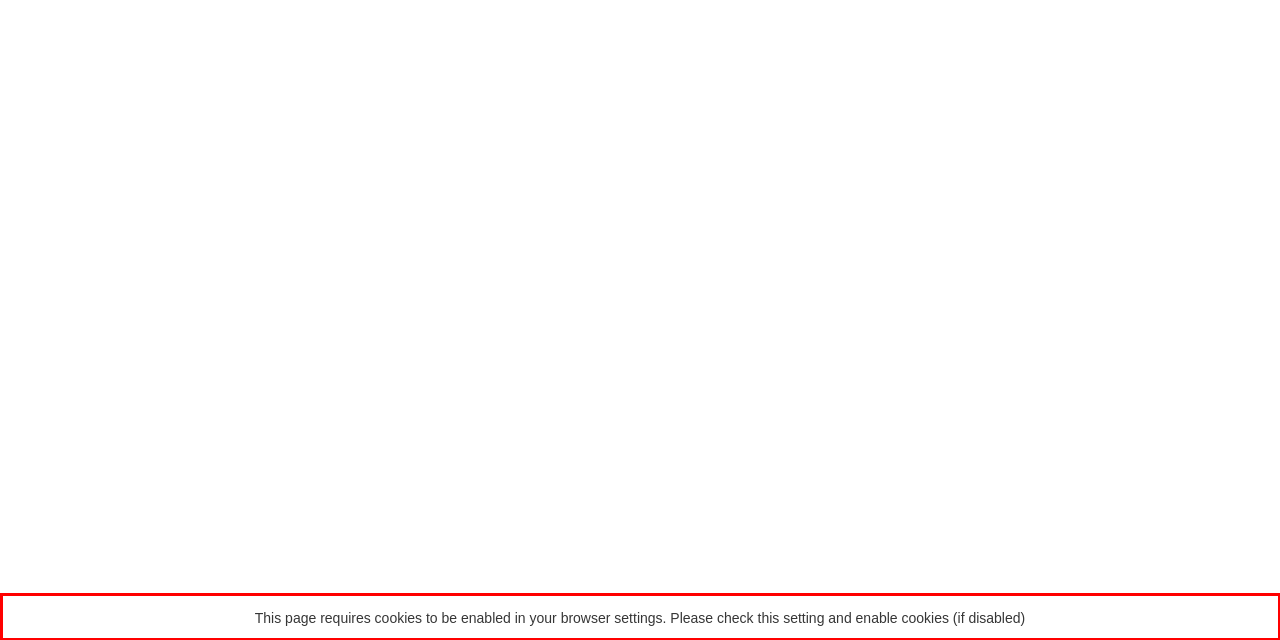Within the screenshot of the webpage, there is a red rectangle. Please recognize and generate the text content inside this red bounding box.

This page requires cookies to be enabled in your browser settings. Please check this setting and enable cookies (if disabled)